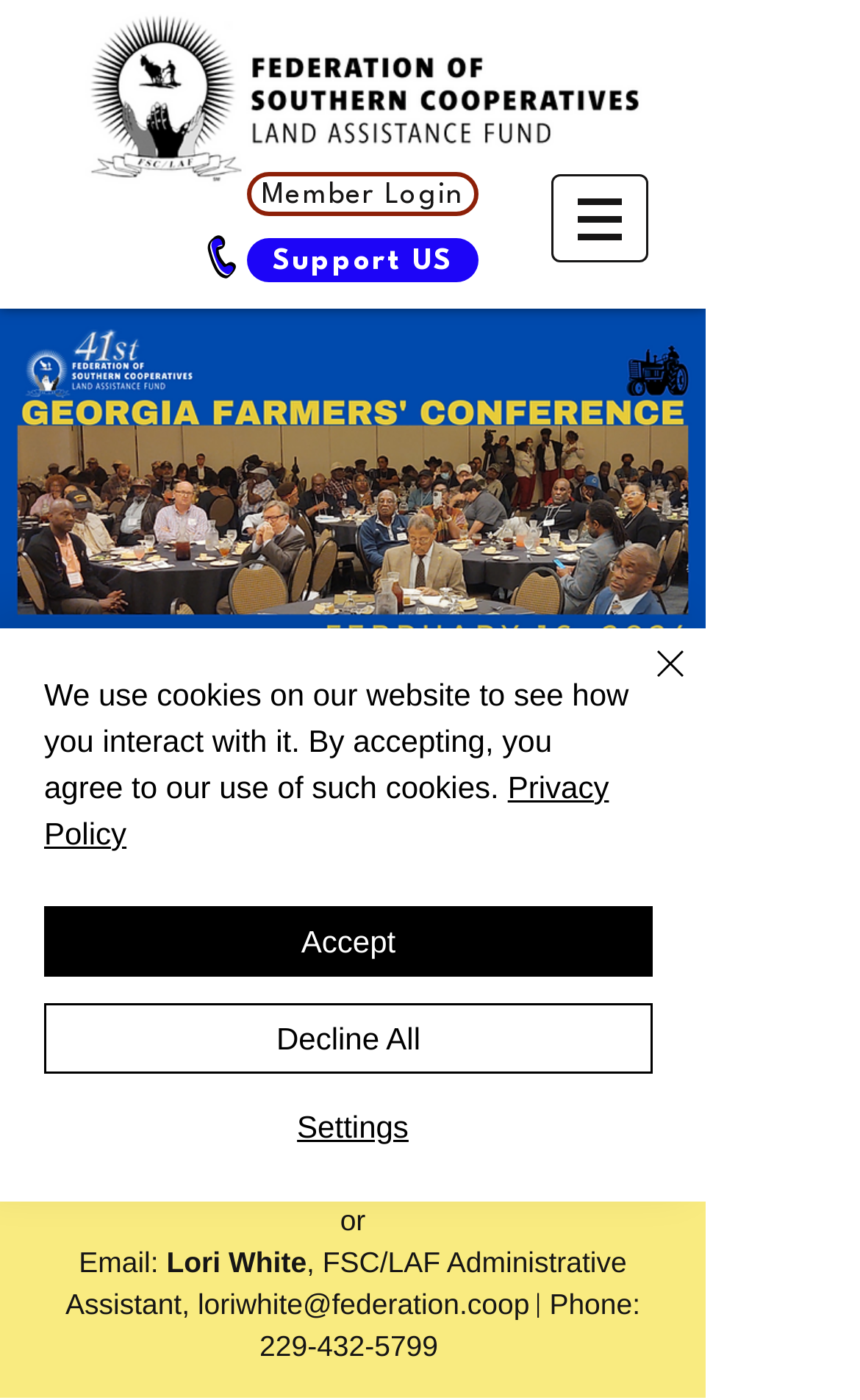Please identify the bounding box coordinates of where to click in order to follow the instruction: "Click the navigation menu".

[0.641, 0.124, 0.754, 0.187]